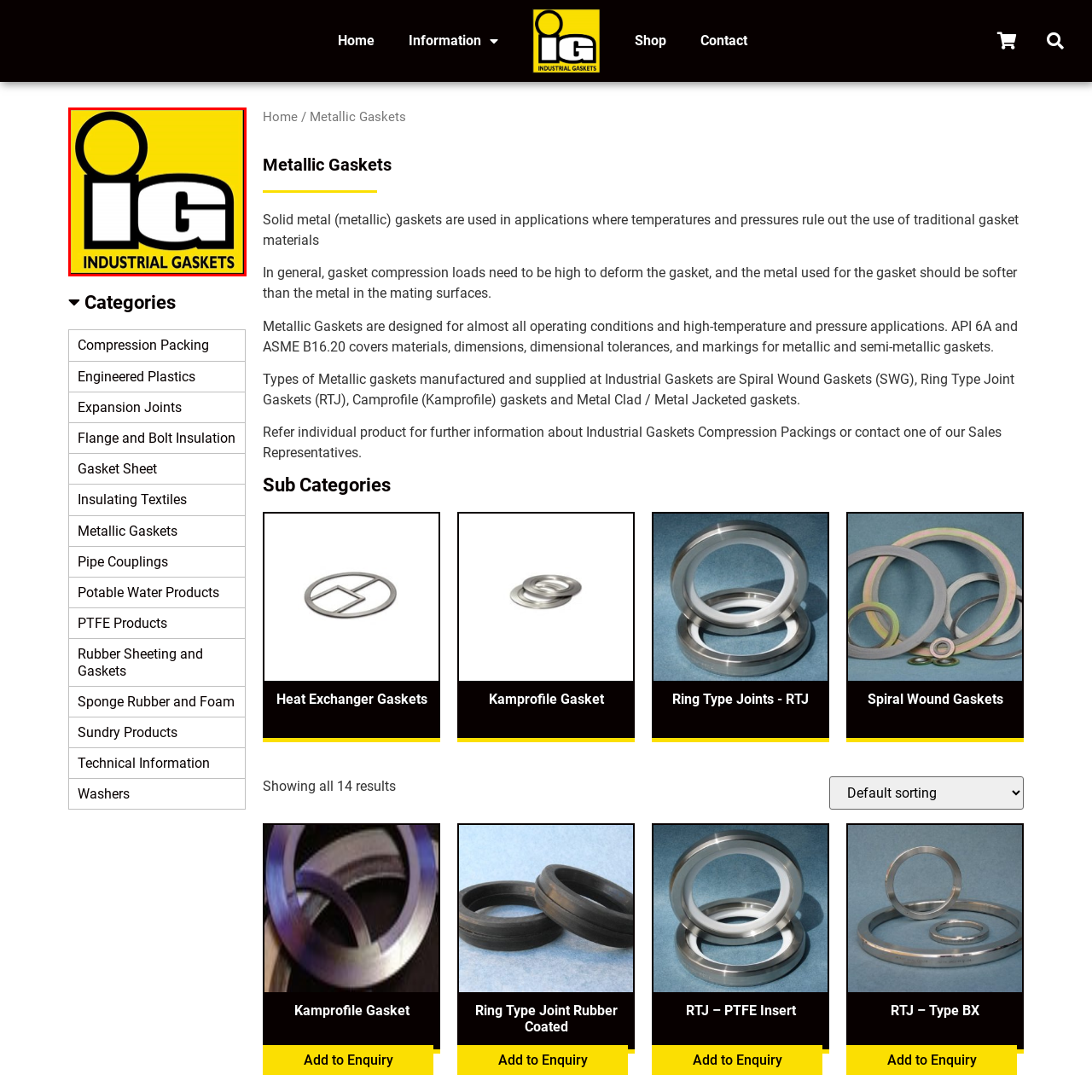Observe the image within the red outline and respond to the ensuing question with a detailed explanation based on the visual aspects of the image: 
What does the circular element represent?

The oversized circular element on the left side of the logo symbolizes a gasket, which is a crucial component in industrial sealing solutions, reflecting the company's focus on gasket manufacturing.